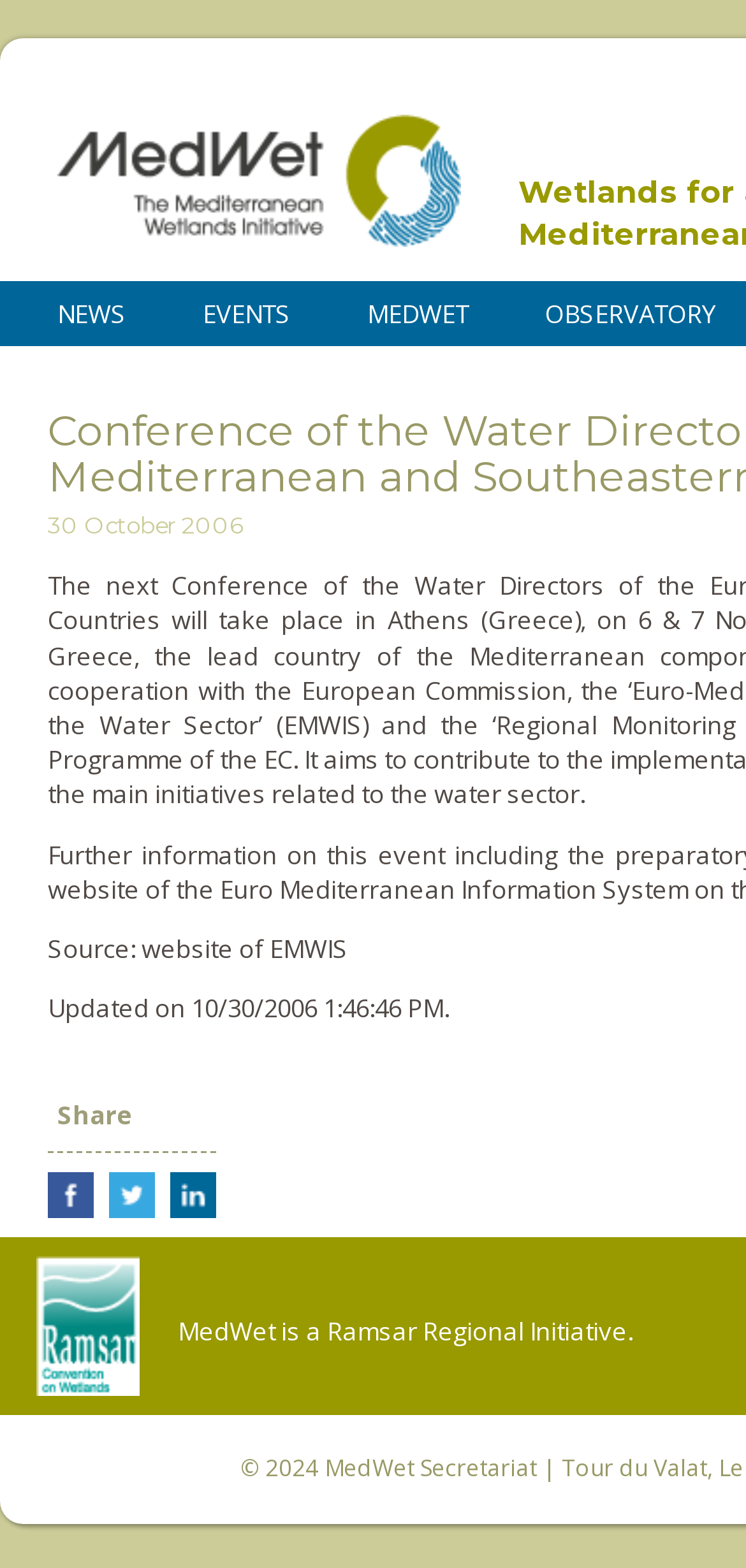Extract the bounding box for the UI element that matches this description: "MedWet Secretariat".

[0.435, 0.926, 0.719, 0.947]